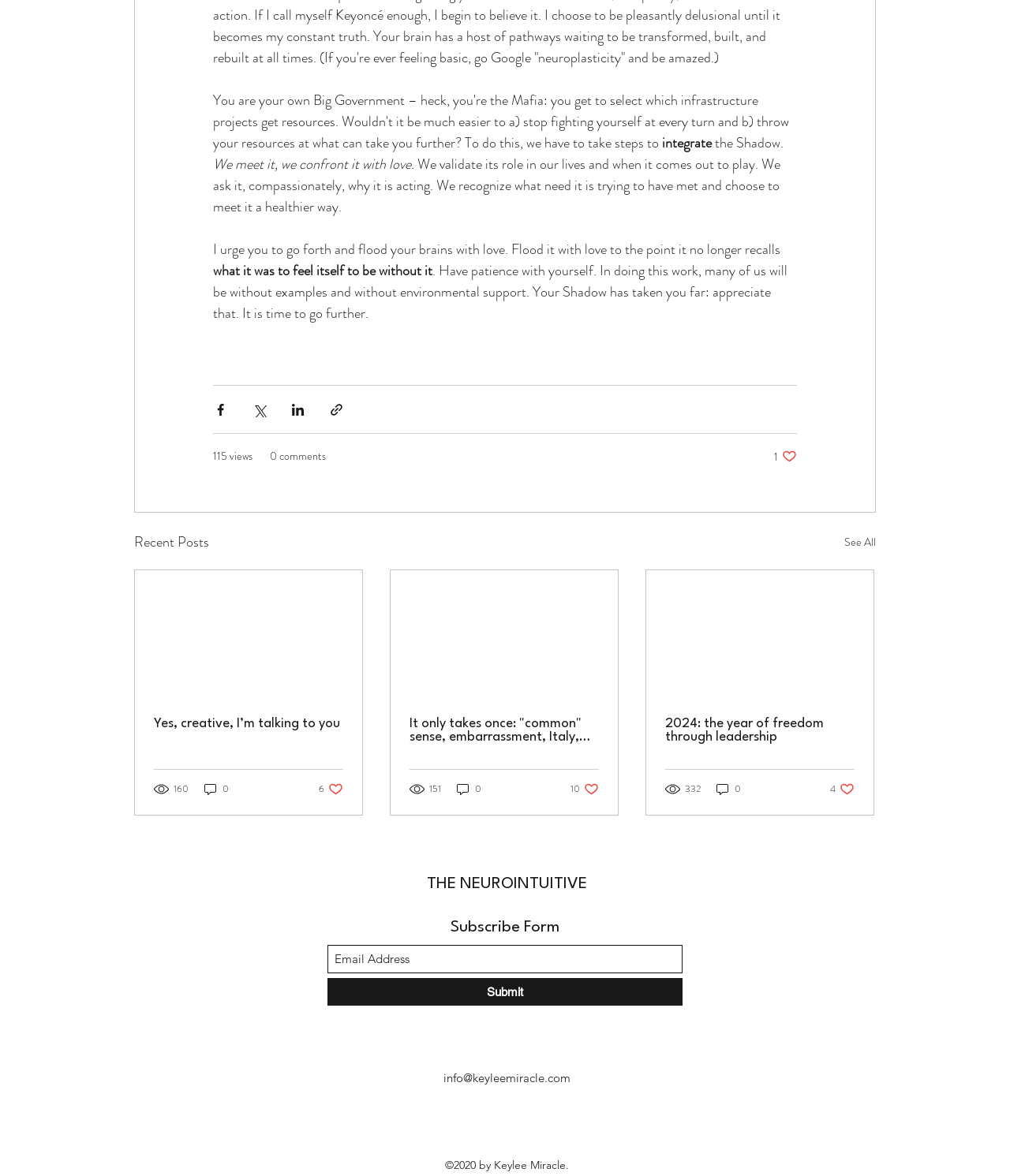How many social media links are there?
Give a one-word or short phrase answer based on the image.

3